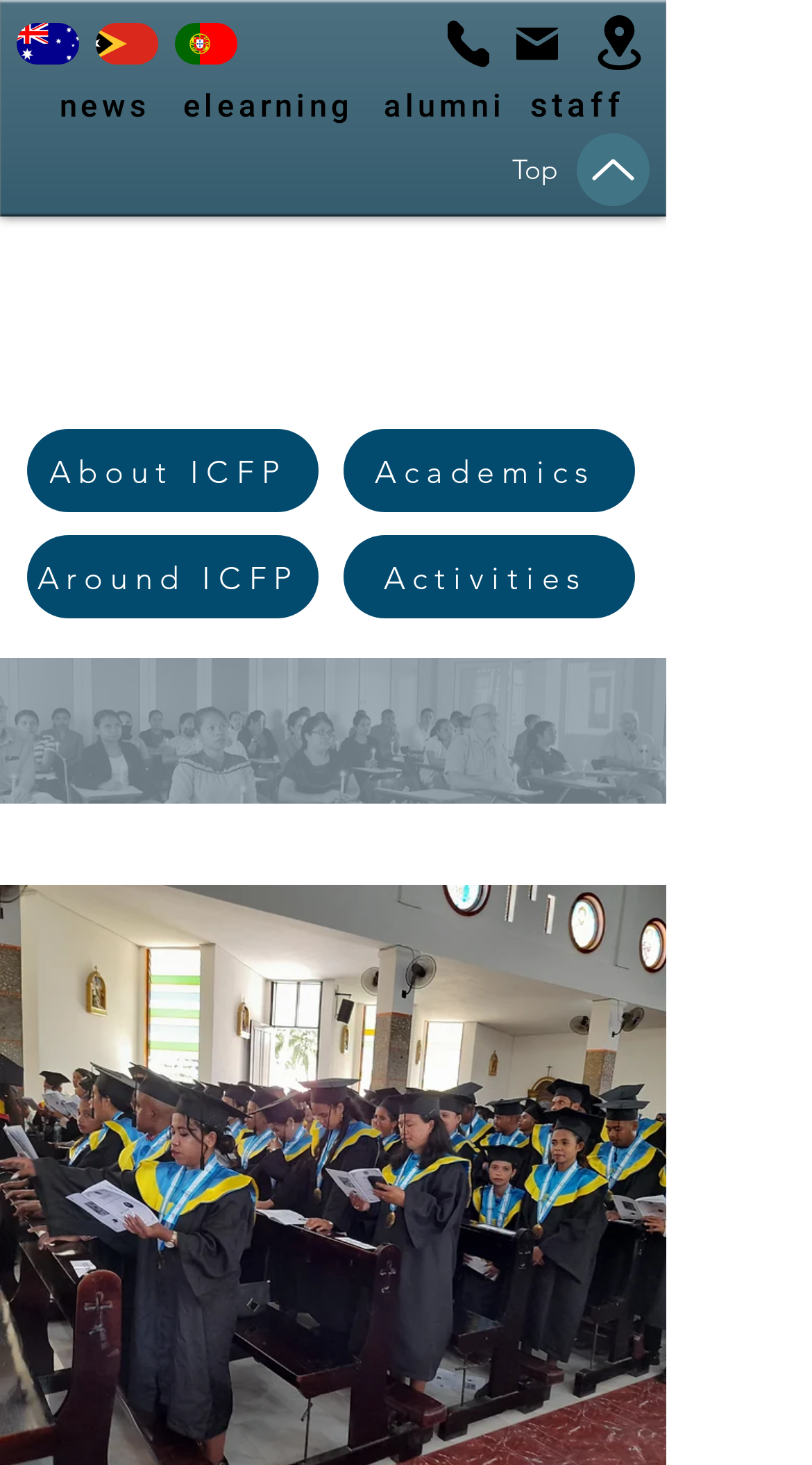Bounding box coordinates should be provided in the format (top-left x, top-left y, bottom-right x, bottom-right y) with all values between 0 and 1. Identify the bounding box for this UI element: Main Menu

None